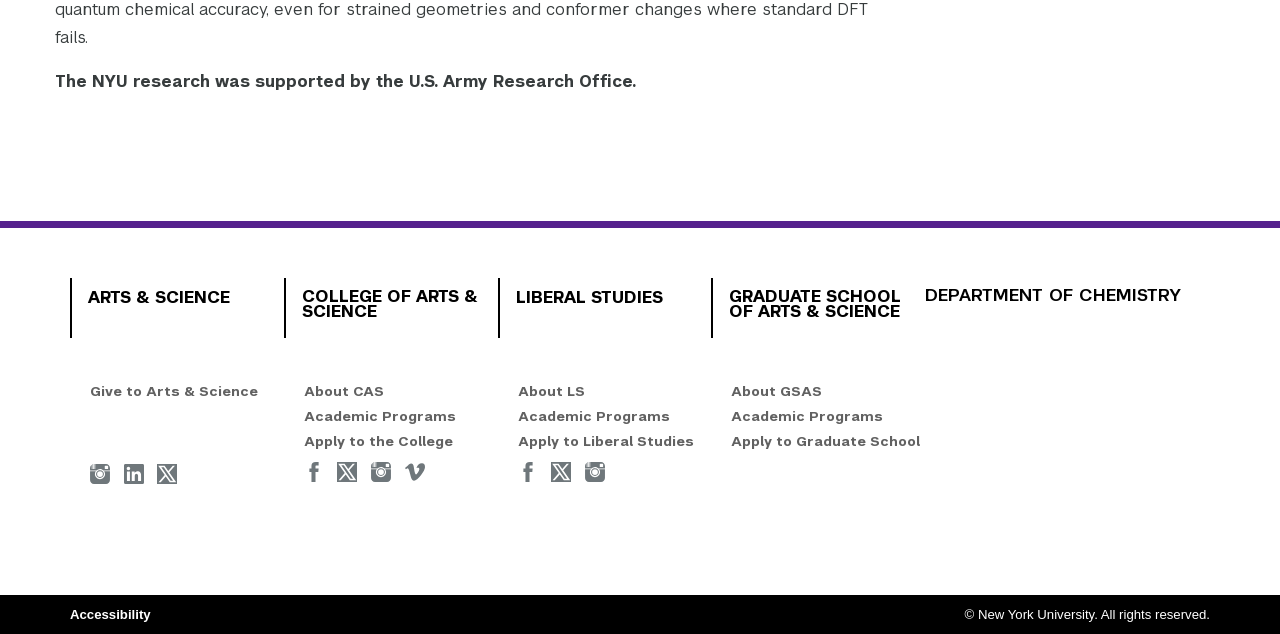Please identify the bounding box coordinates of the region to click in order to complete the task: "Explore GRADUATE SCHOOL OF ARTS & SCIENCE". The coordinates must be four float numbers between 0 and 1, specified as [left, top, right, bottom].

[0.57, 0.455, 0.71, 0.505]